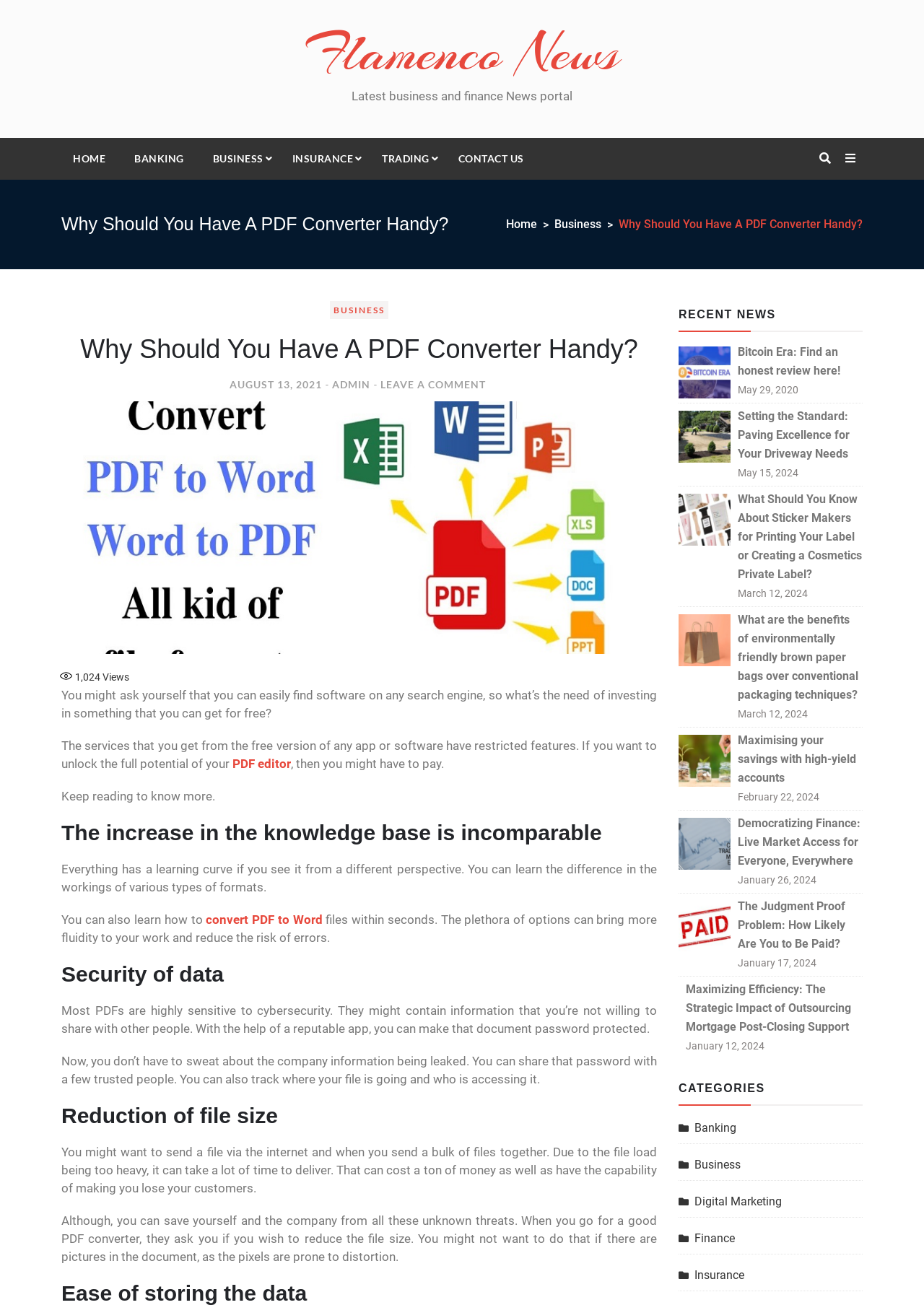Could you specify the bounding box coordinates for the clickable section to complete the following instruction: "Click on the 'HOME' link"?

[0.066, 0.106, 0.127, 0.137]